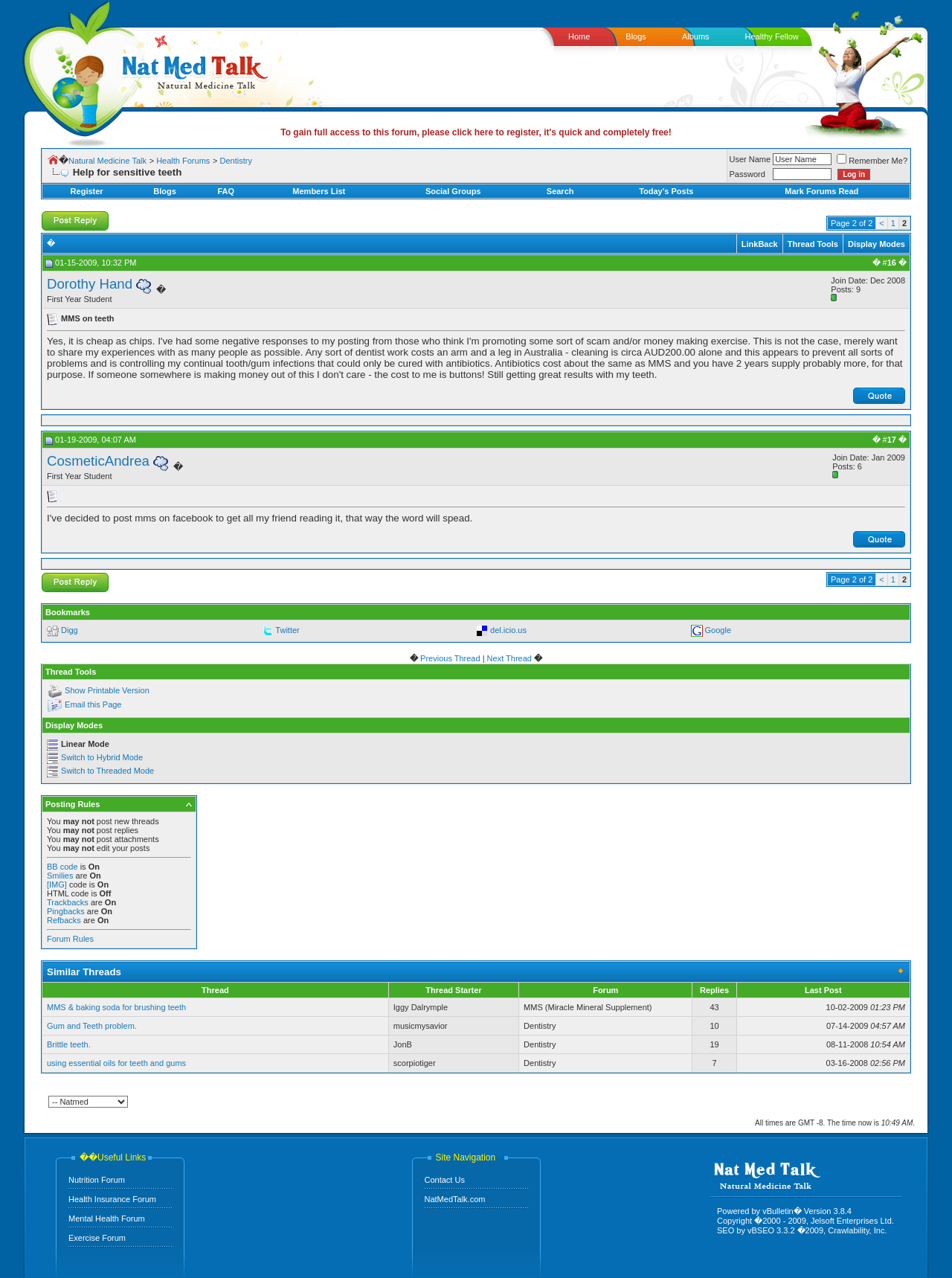Provide a short answer to the following question with just one word or phrase: How many pages are there in this thread?

2